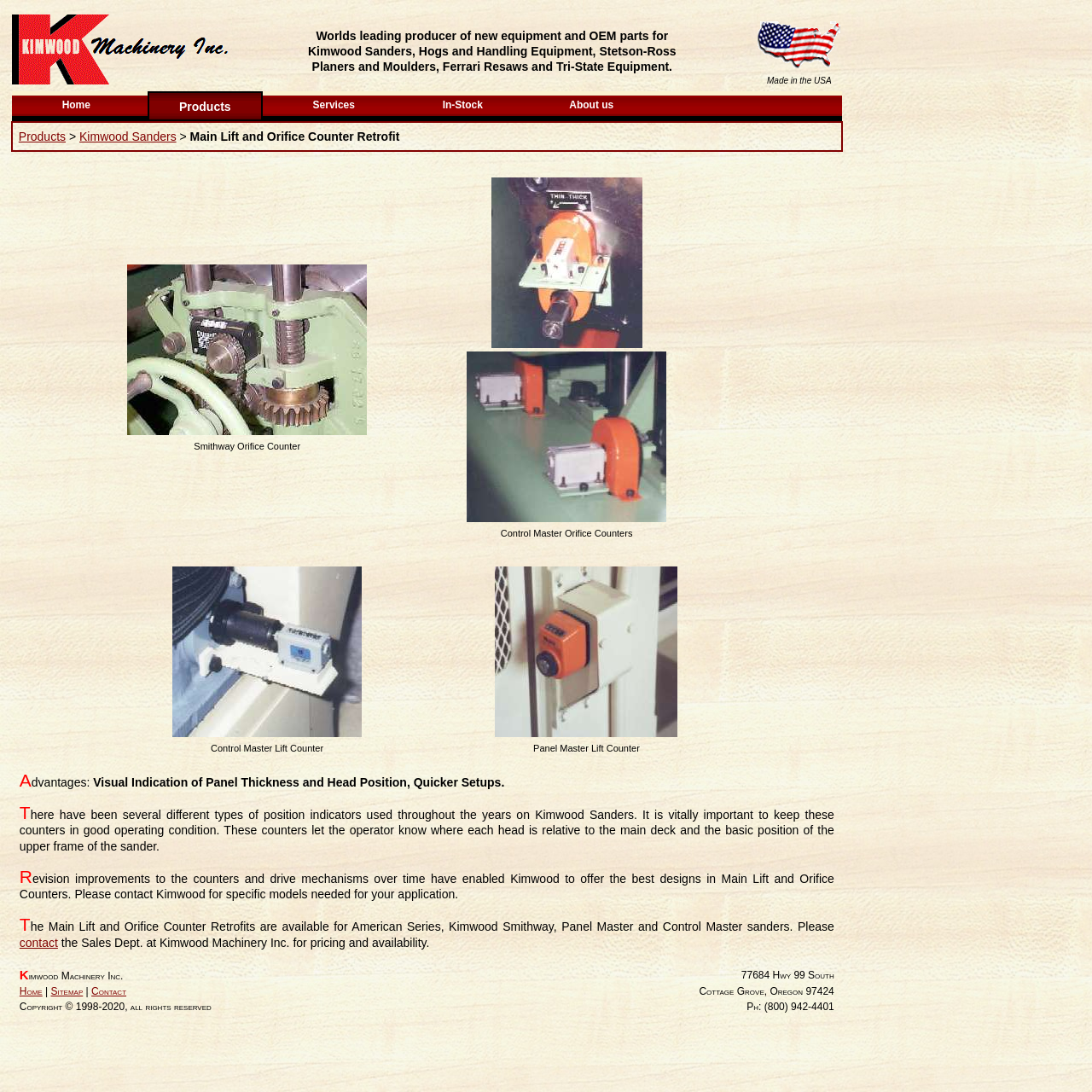Please specify the bounding box coordinates of the region to click in order to perform the following instruction: "click the Home link".

[0.017, 0.084, 0.122, 0.109]